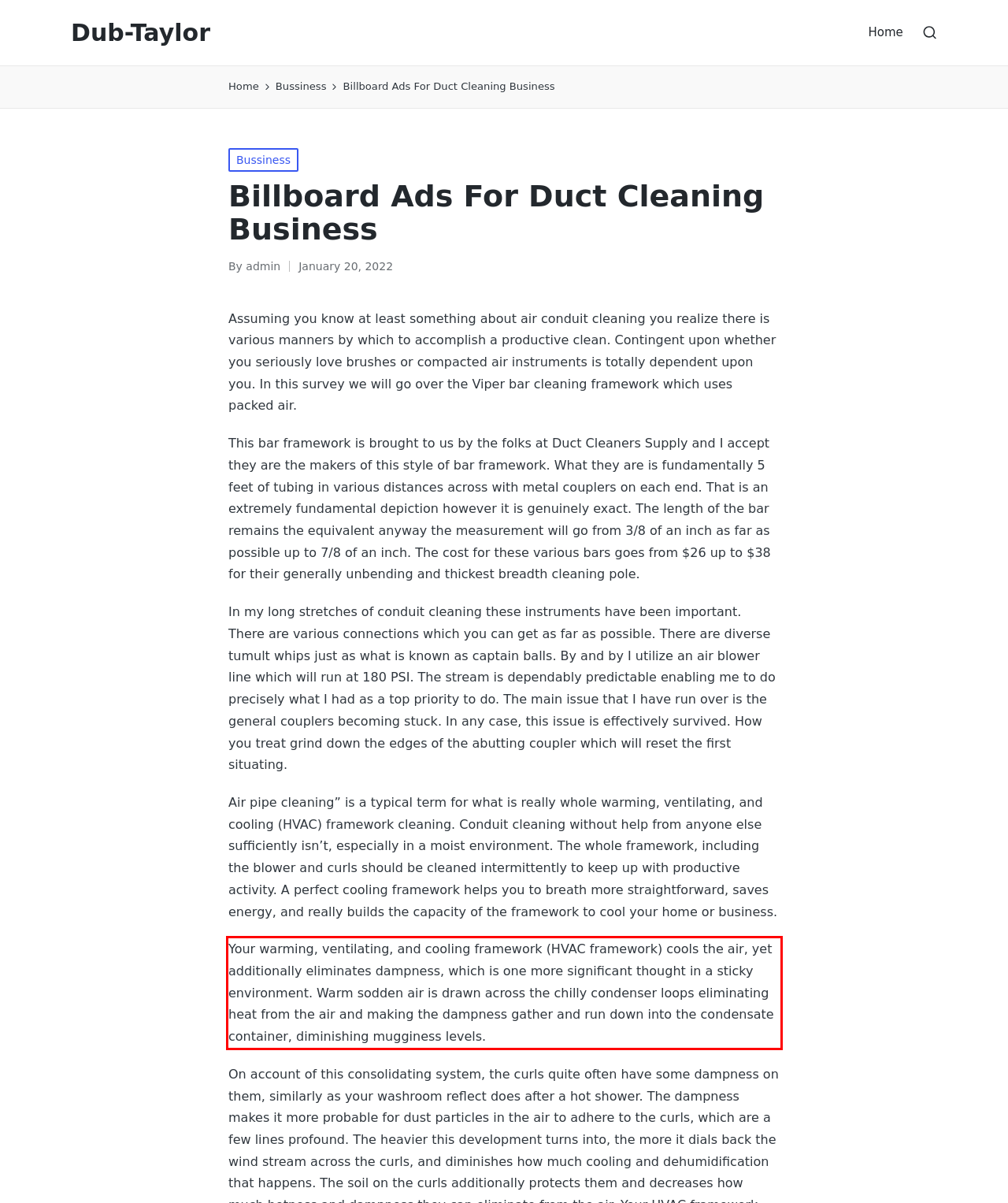You have a screenshot of a webpage with a red bounding box. Identify and extract the text content located inside the red bounding box.

Your warming, ventilating, and cooling framework (HVAC framework) cools the air, yet additionally eliminates dampness, which is one more significant thought in a sticky environment. Warm sodden air is drawn across the chilly condenser loops eliminating heat from the air and making the dampness gather and run down into the condensate container, diminishing mugginess levels.